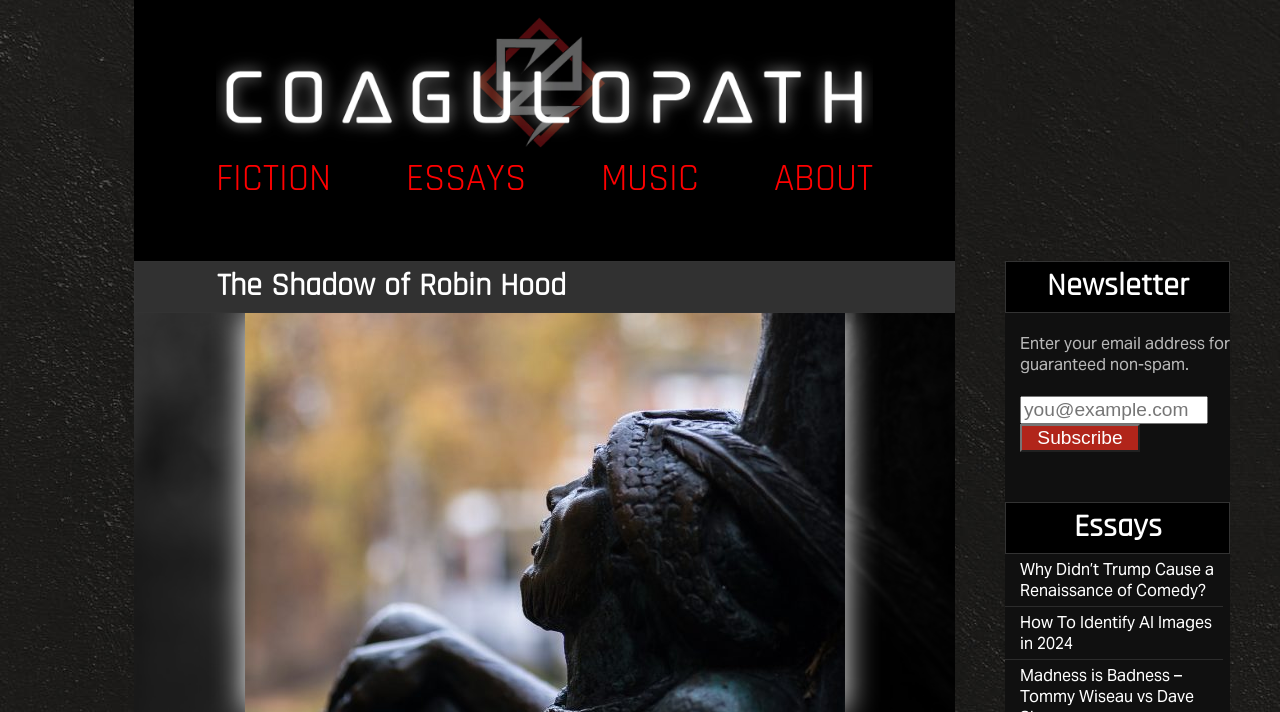Please answer the following question using a single word or phrase: 
How many types of links are available in the top menu?

4